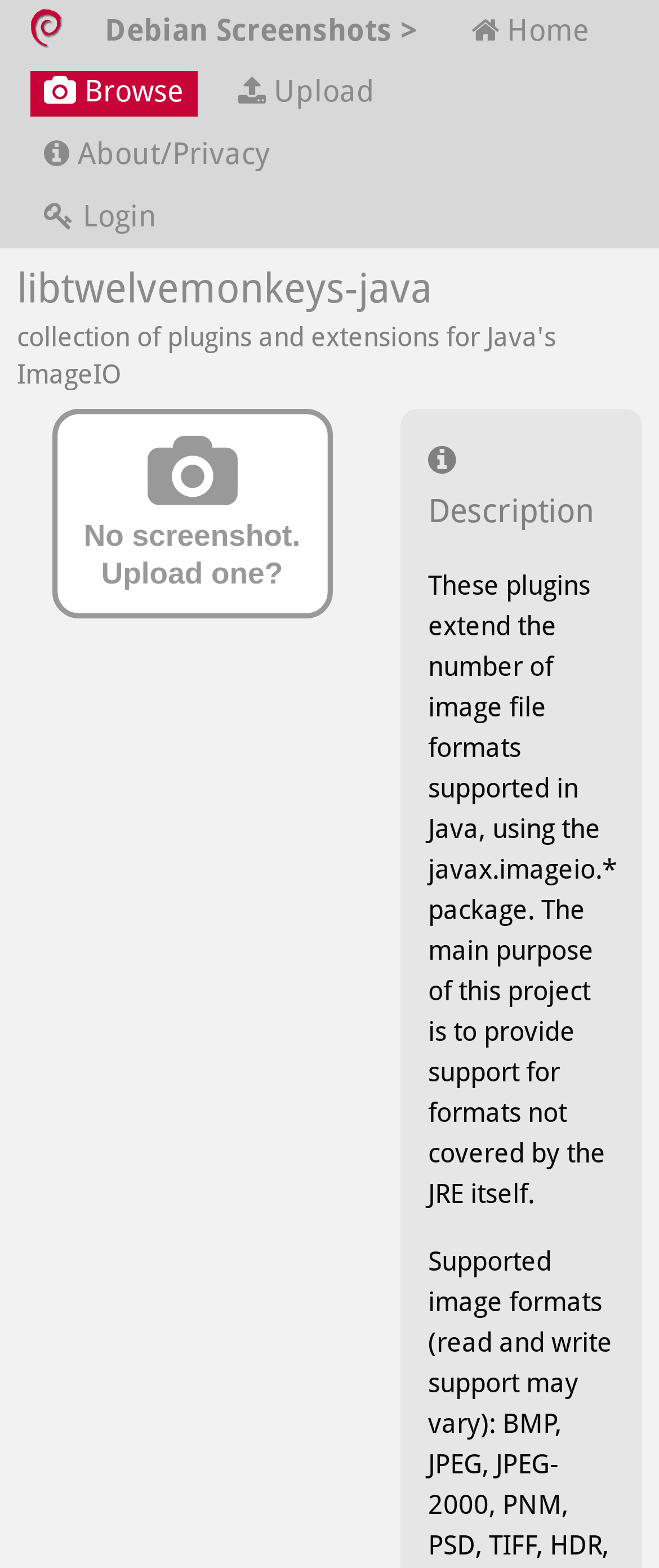Provide the bounding box coordinates of the HTML element this sentence describes: "Home". The bounding box coordinates consist of four float numbers between 0 and 1, i.e., [left, top, right, bottom].

[0.695, 0.005, 0.915, 0.034]